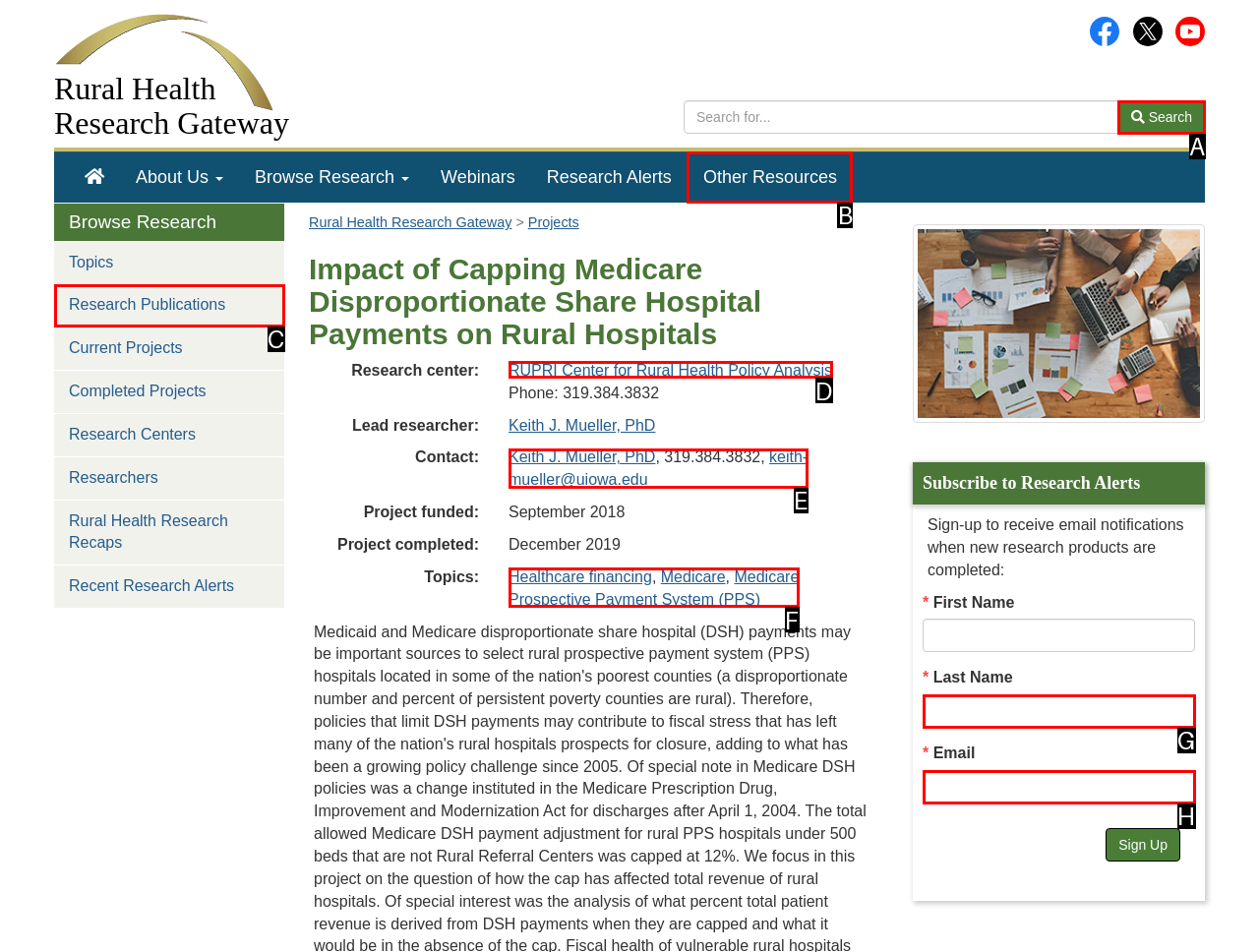Identify the HTML element that corresponds to the description: Medicare Prospective Payment System (PPS) Provide the letter of the matching option directly from the choices.

F